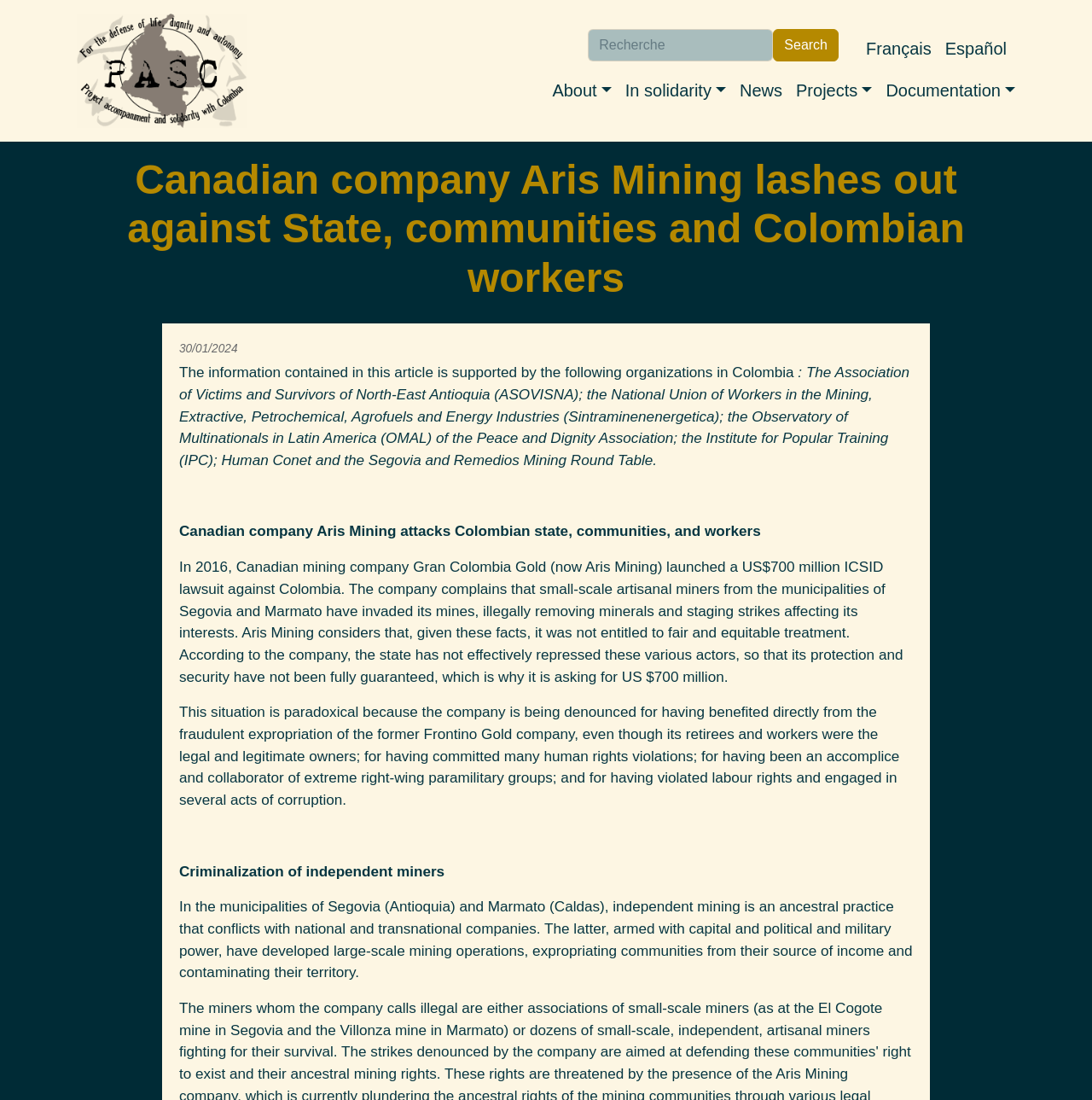Given the description: "parent_node: Comment name="comment"", determine the bounding box coordinates of the UI element. The coordinates should be formatted as four float numbers between 0 and 1, [left, top, right, bottom].

None